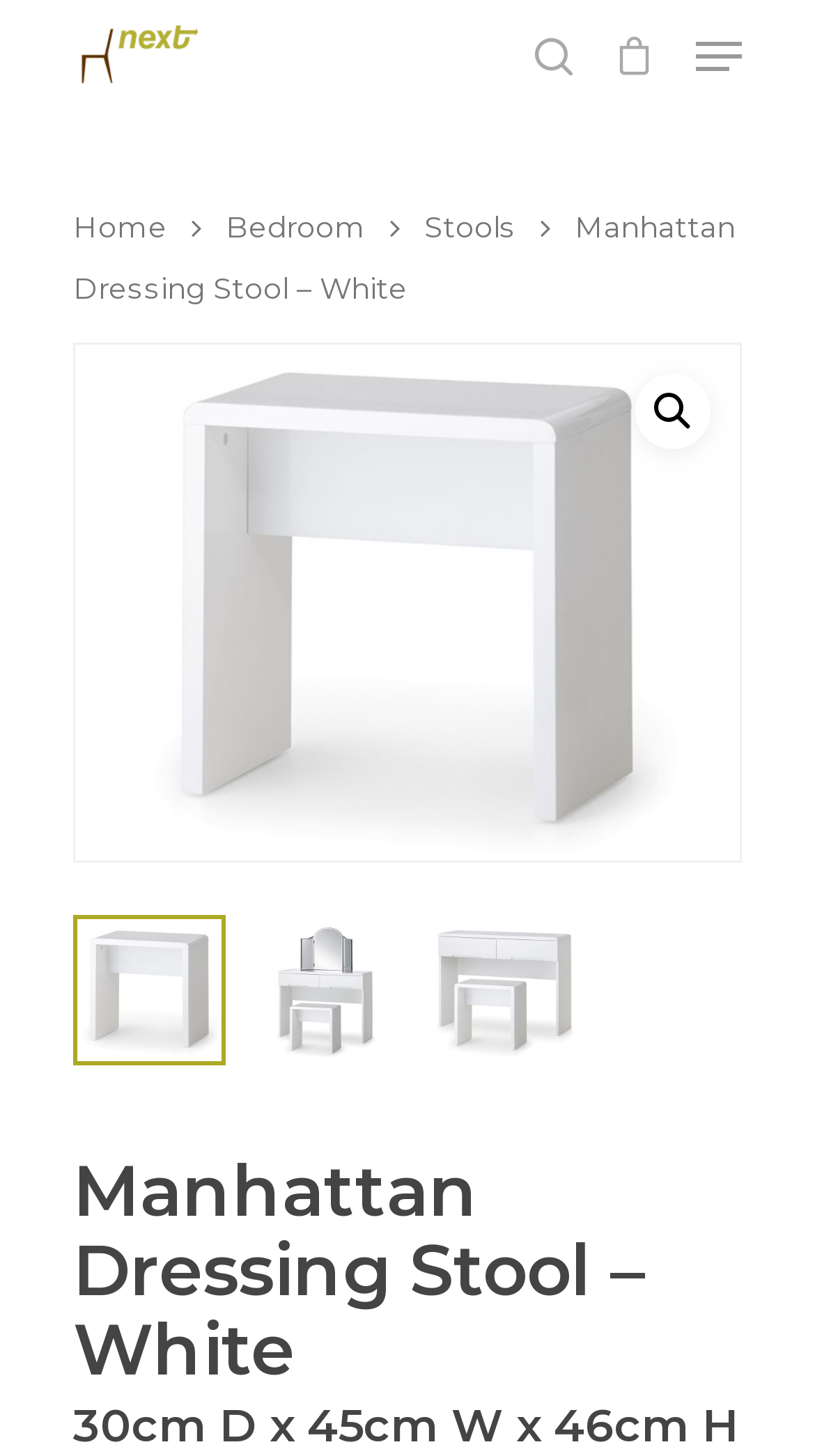Bounding box coordinates are given in the format (top-left x, top-left y, bottom-right x, bottom-right y). All values should be floating point numbers between 0 and 1. Provide the bounding box coordinate for the UI element described as: Macquarie University Home

None